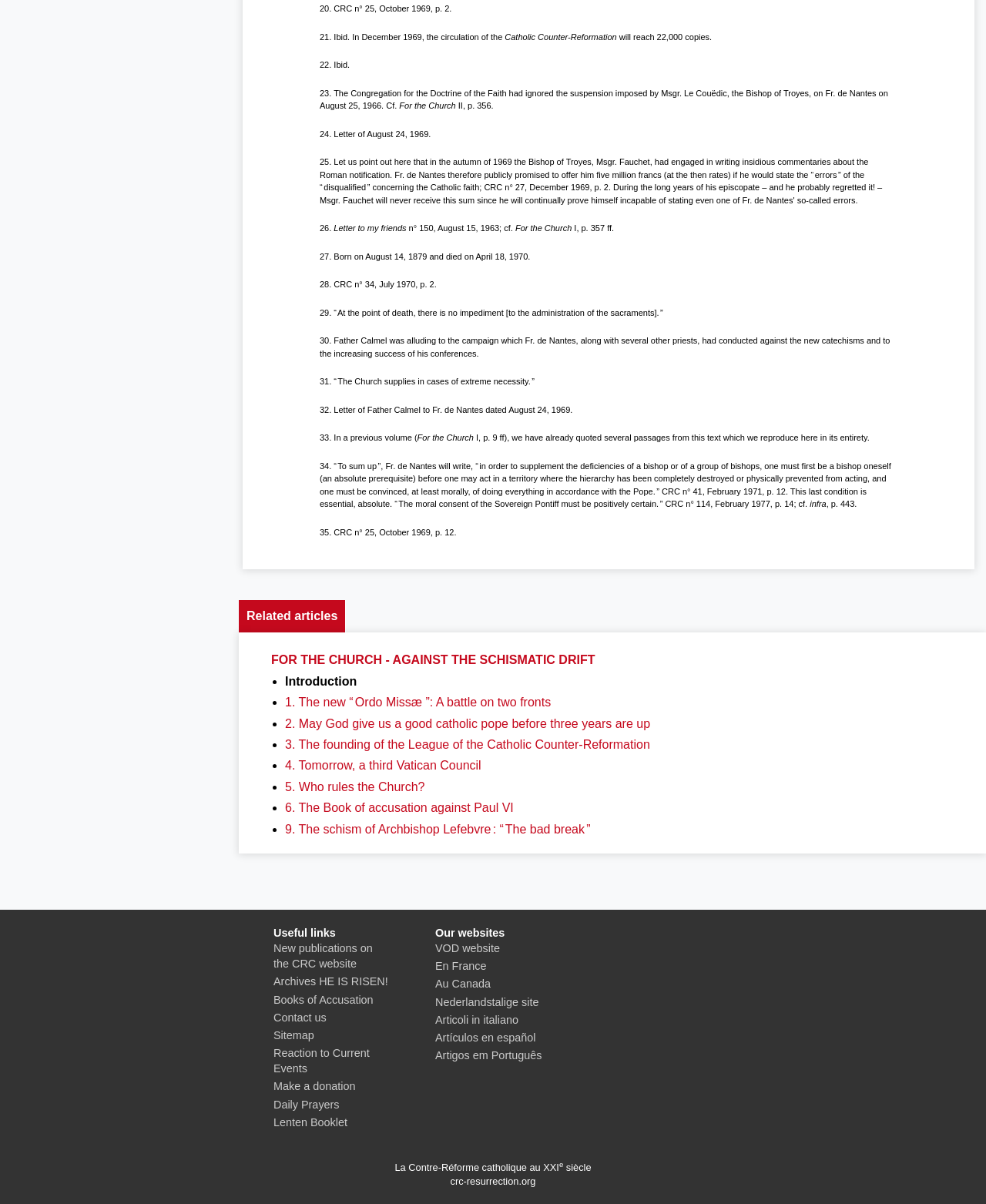Highlight the bounding box coordinates of the element that should be clicked to carry out the following instruction: "Click on 'FOR THE CHURCH - AGAINST THE SCHISMATIC DRIFT'". The coordinates must be given as four float numbers ranging from 0 to 1, i.e., [left, top, right, bottom].

[0.275, 0.543, 0.603, 0.554]